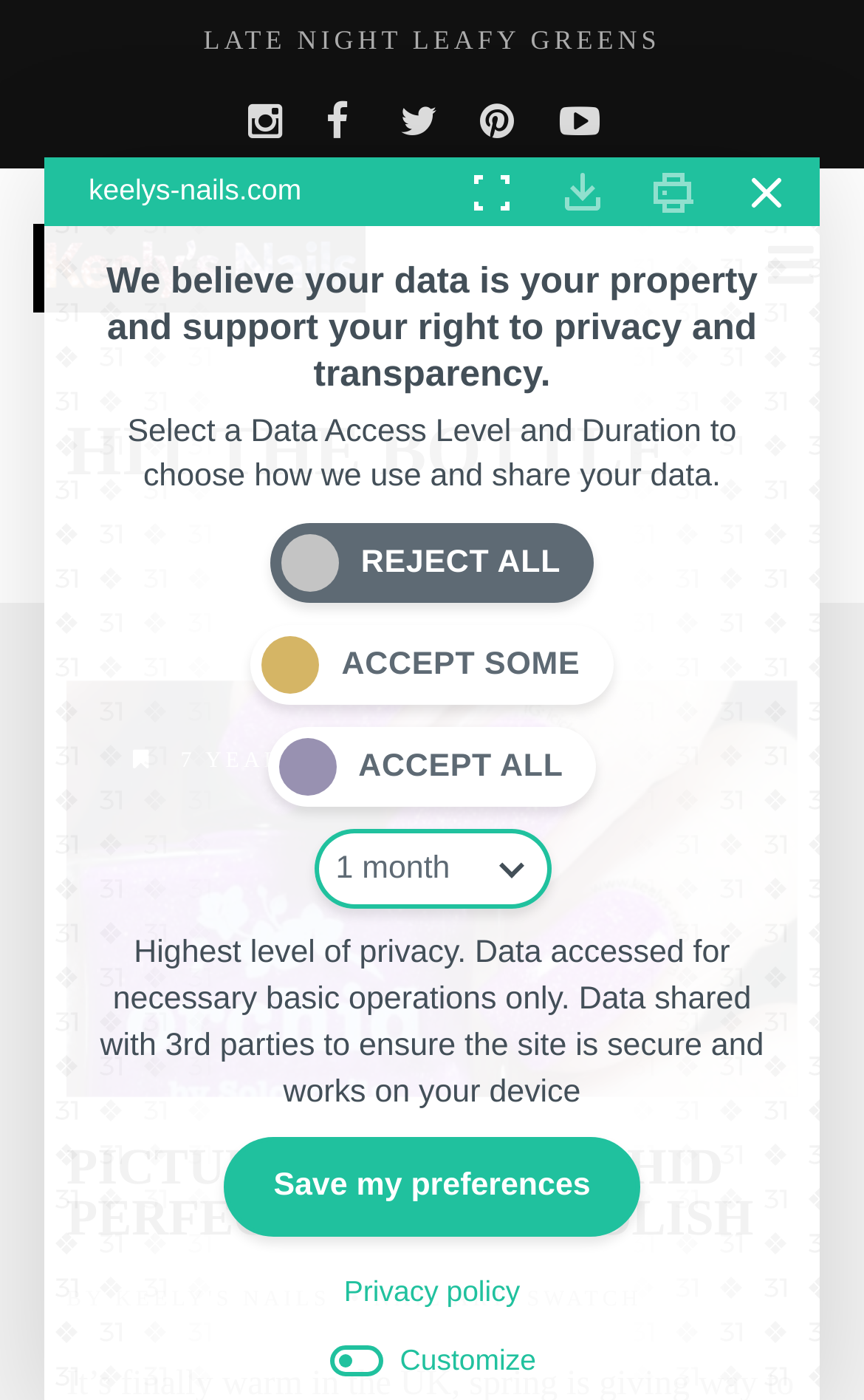Using the given element description, provide the bounding box coordinates (top-left x, top-left y, bottom-right x, bottom-right y) for the corresponding UI element in the screenshot: Late Night Leafy Greens

[0.235, 0.076, 0.765, 0.098]